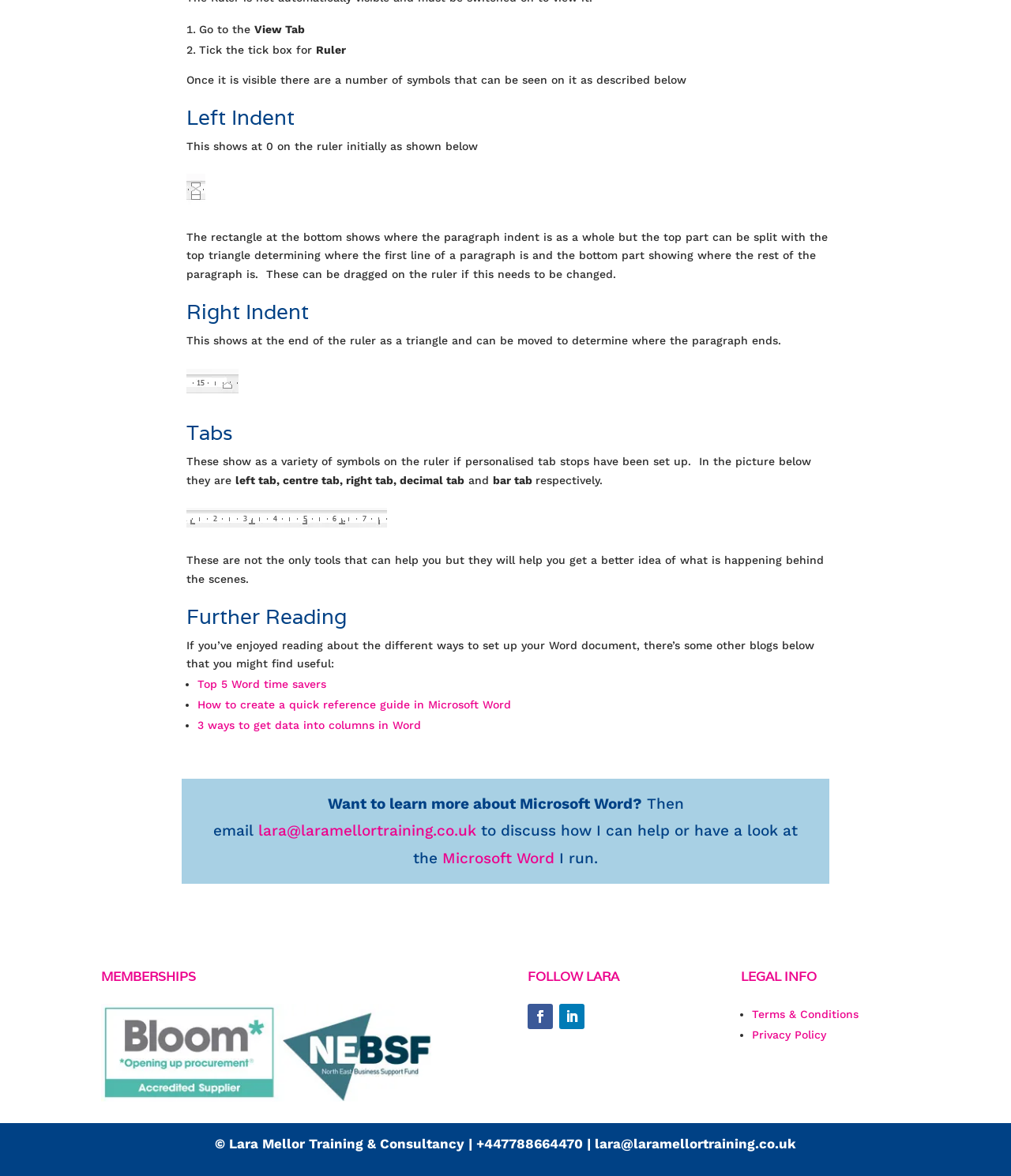What are the different types of tabs that can be set up on the ruler?
Answer with a single word or short phrase according to what you see in the image.

Left, centre, right, decimal, and bar tabs